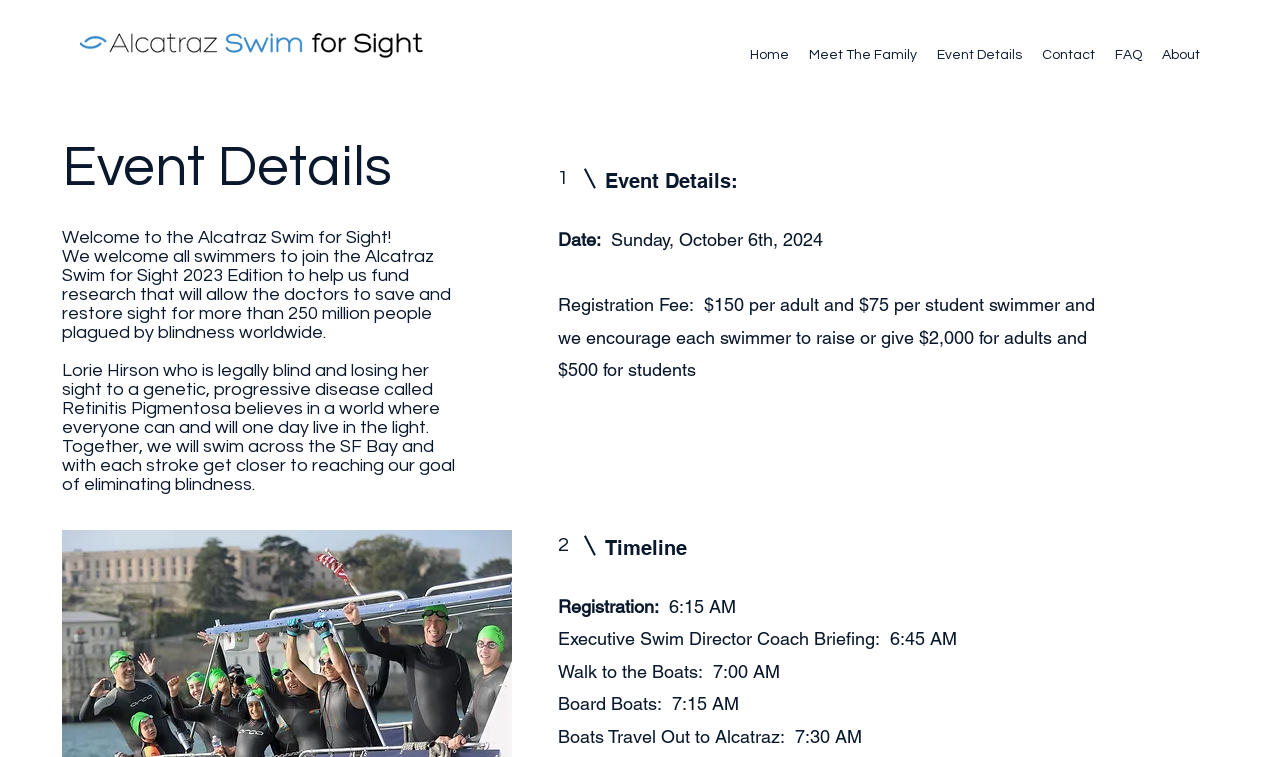Describe every aspect of the webpage comprehensively.

The webpage is about the Alcatraz Swim for Sight event, with a logo of Alcatraz Swim at the top left corner. A navigation menu is located at the top right corner, containing links to different sections of the website, including Home, Meet The Family, Event Details, Contact, FAQ, and About.

Below the navigation menu, a heading "Event Details" is displayed. A welcome message follows, introducing the Alcatraz Swim for Sight 2023 Edition, which aims to fund research to save and restore sight for people plagued by blindness worldwide.

A paragraph of text describes Lorie Hirson, who is legally blind and believes in a world where everyone can live in the light. The text also mentions that together, they will swim across the SF Bay to reach their goal of eliminating blindness.

On the right side of the page, there is a section with event details, including the date, Sunday, October 6th, 2024, and the registration fee, $150 per adult and $75 per student swimmer. The section also encourages each swimmer to raise or give a certain amount of money.

Below the event details, a timeline is displayed, outlining the schedule of the event, including registration, executive swim director coach briefing, walking to the boats, boarding boats, and boats traveling out to Alcatraz.